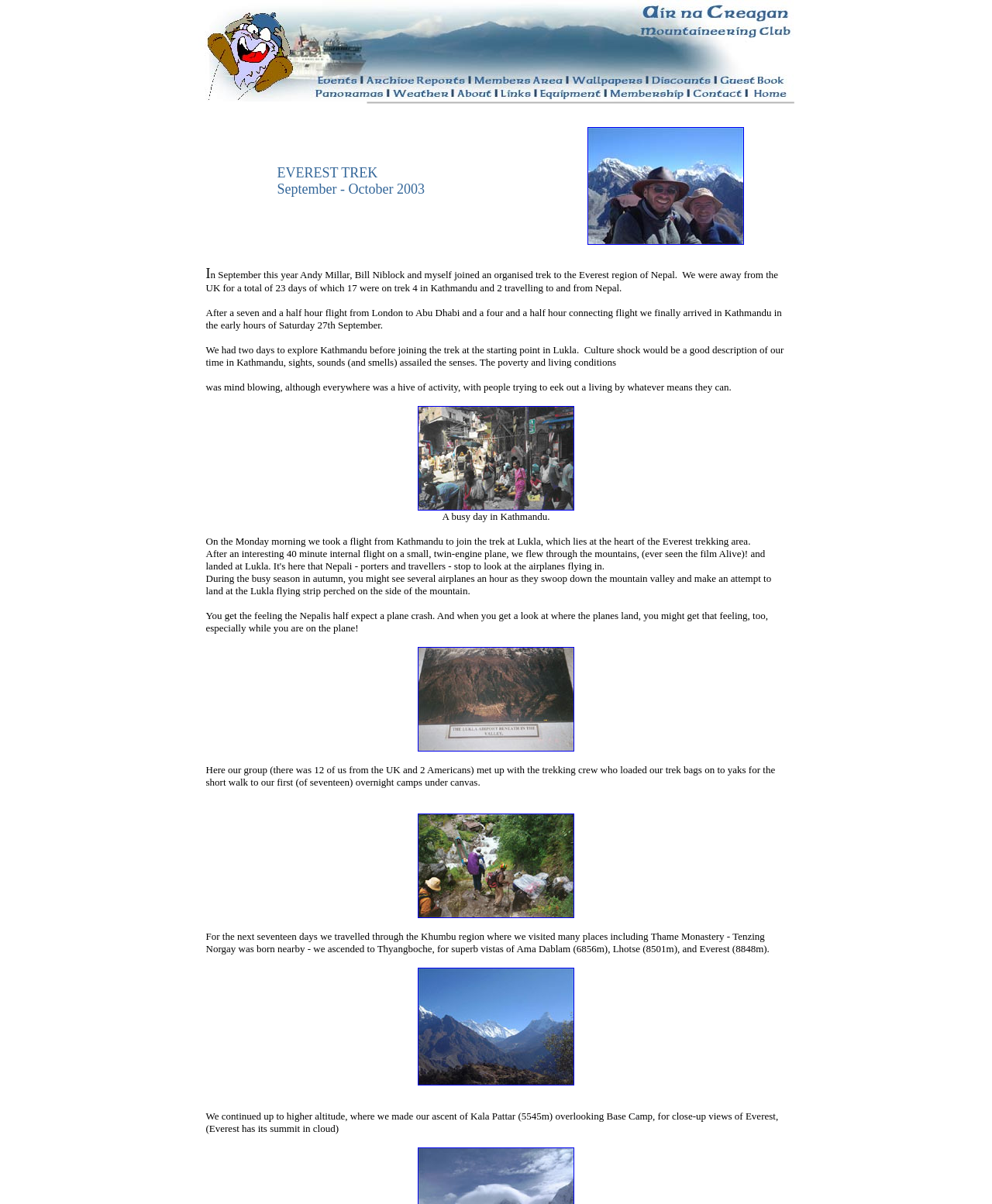How many days did the group spend on the trek?
Answer briefly with a single word or phrase based on the image.

seventeen